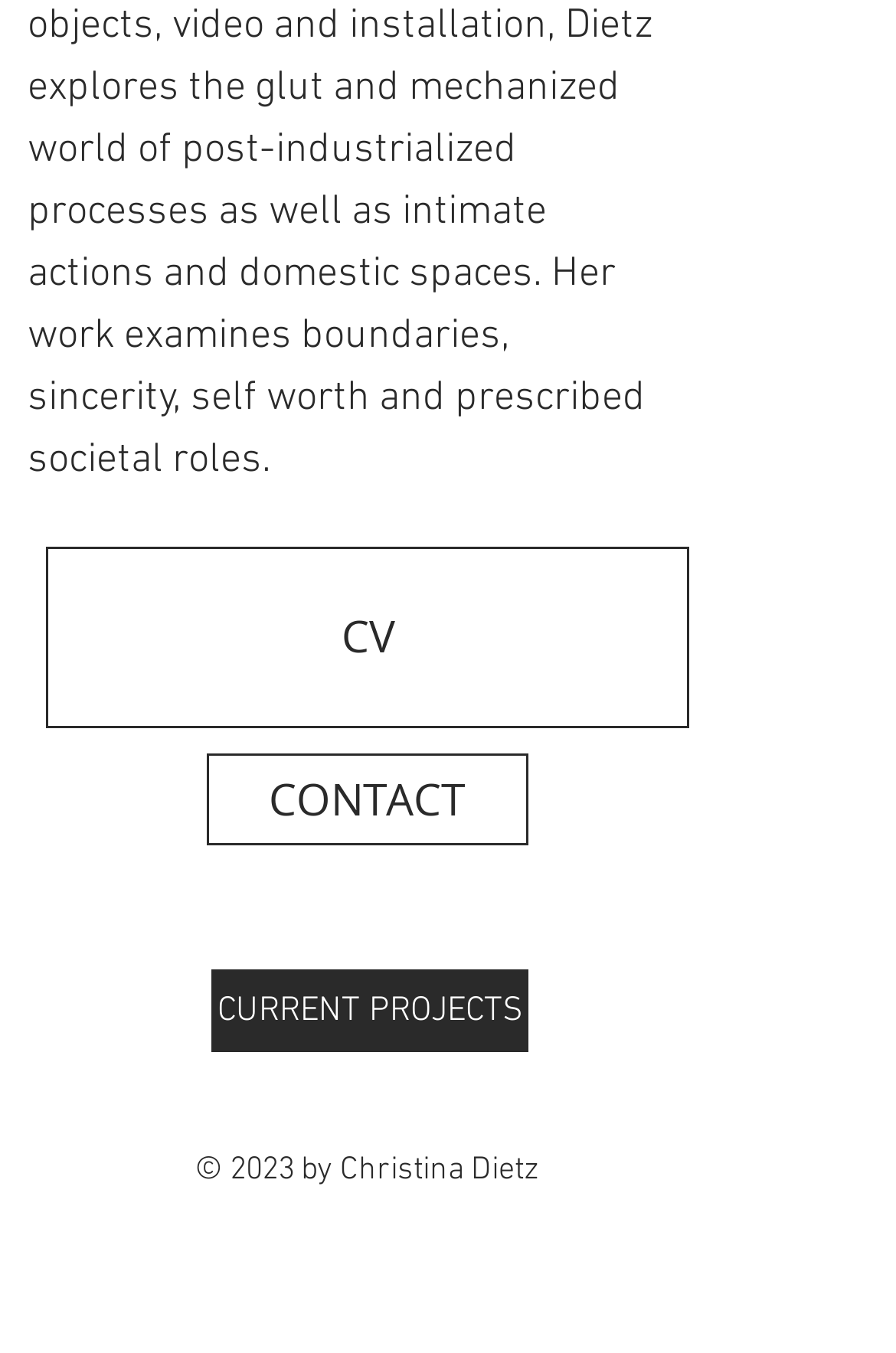What is the copyright year of this webpage?
Based on the image, answer the question with as much detail as possible.

The copyright year is obtained from the StaticText element with the description '© 2023 by Christina Dietz'. This element is located at the bottom of the webpage, indicating the copyright information.